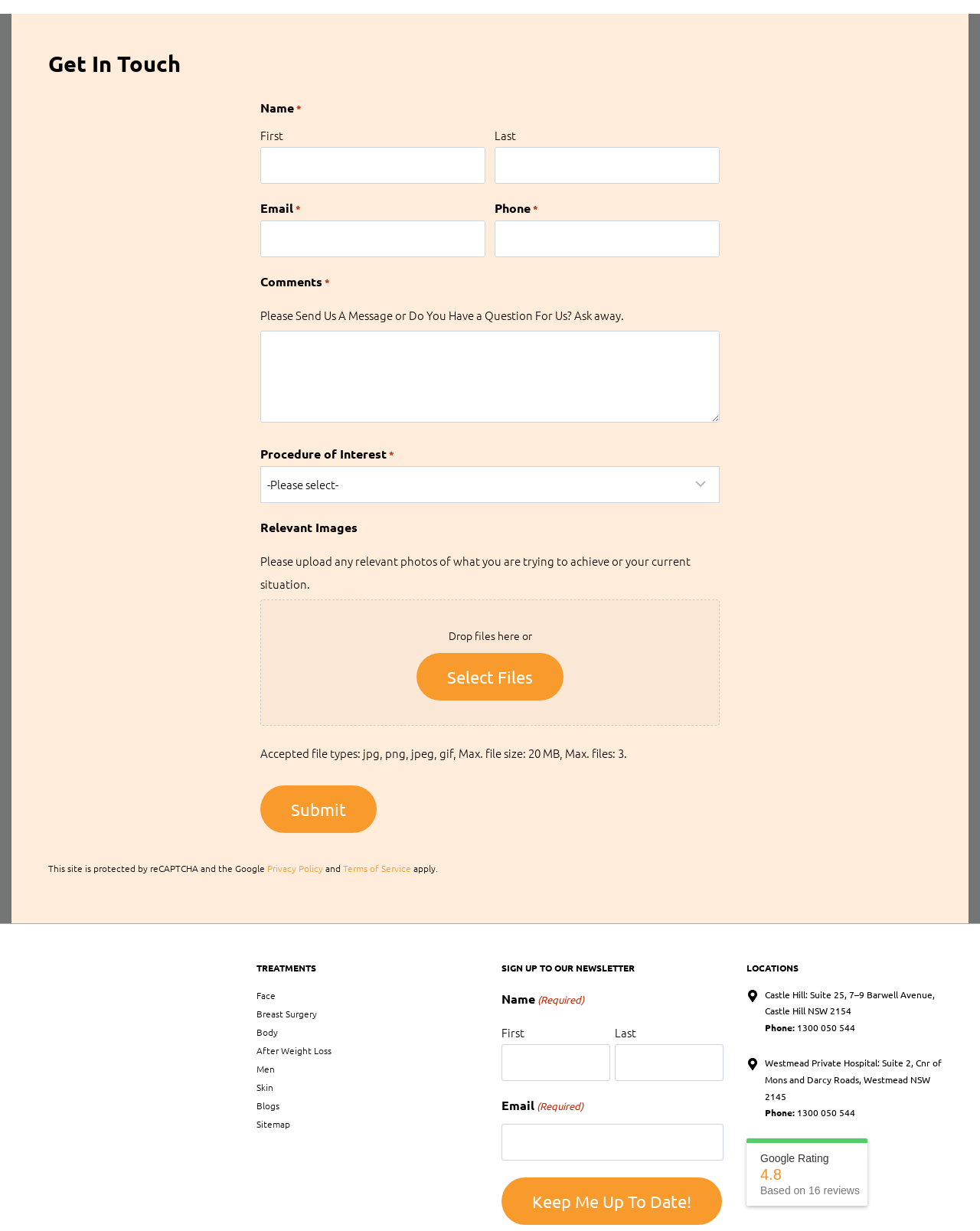Provide the bounding box coordinates of the HTML element described by the text: "parent_node: Last name="input_1.6"".

[0.505, 0.119, 0.734, 0.149]